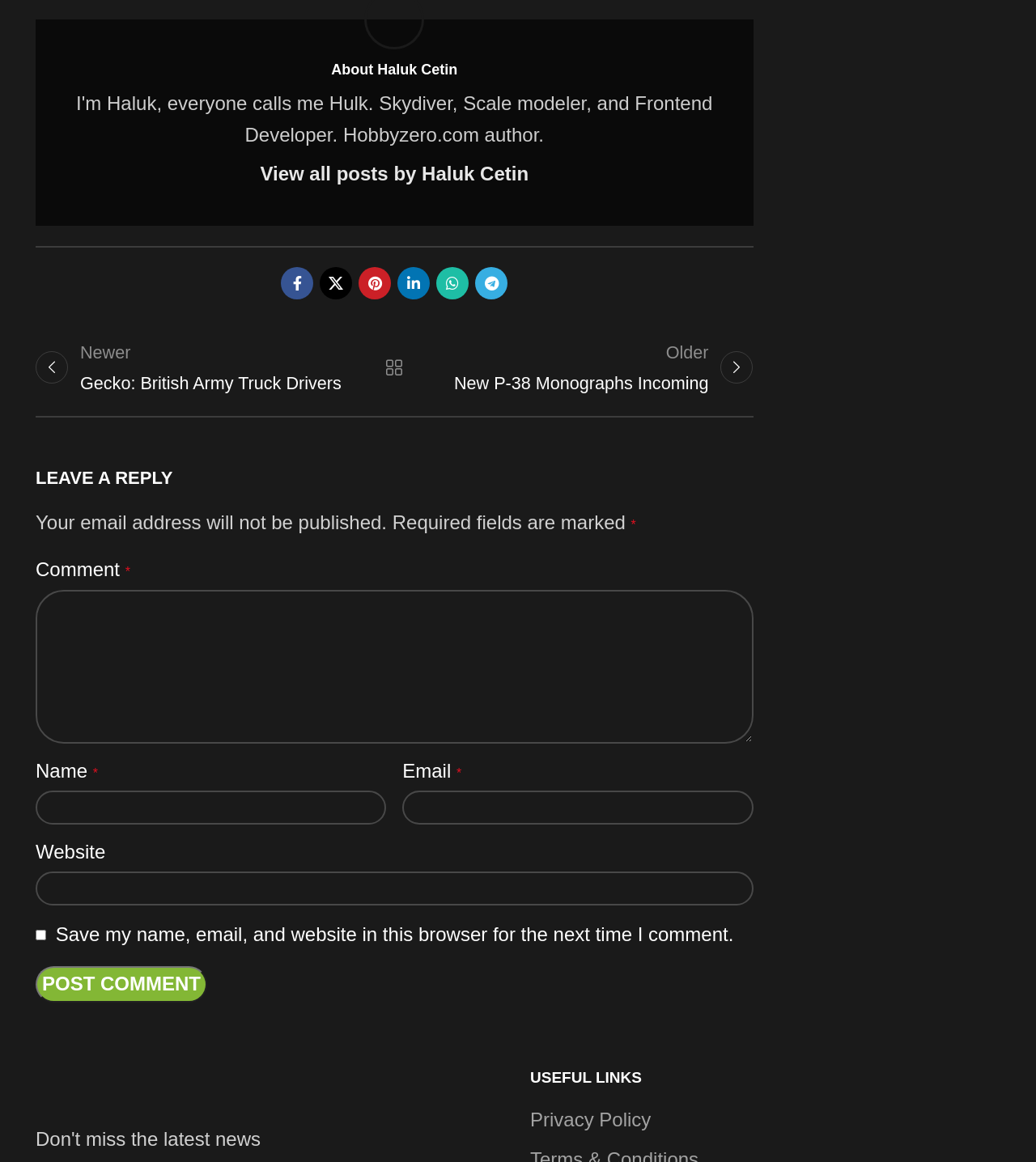Given the element description, predict the bounding box coordinates in the format (top-left x, top-left y, bottom-right x, bottom-right y), using floating point numbers between 0 and 1: Privacy Policy

[0.512, 0.954, 0.628, 0.973]